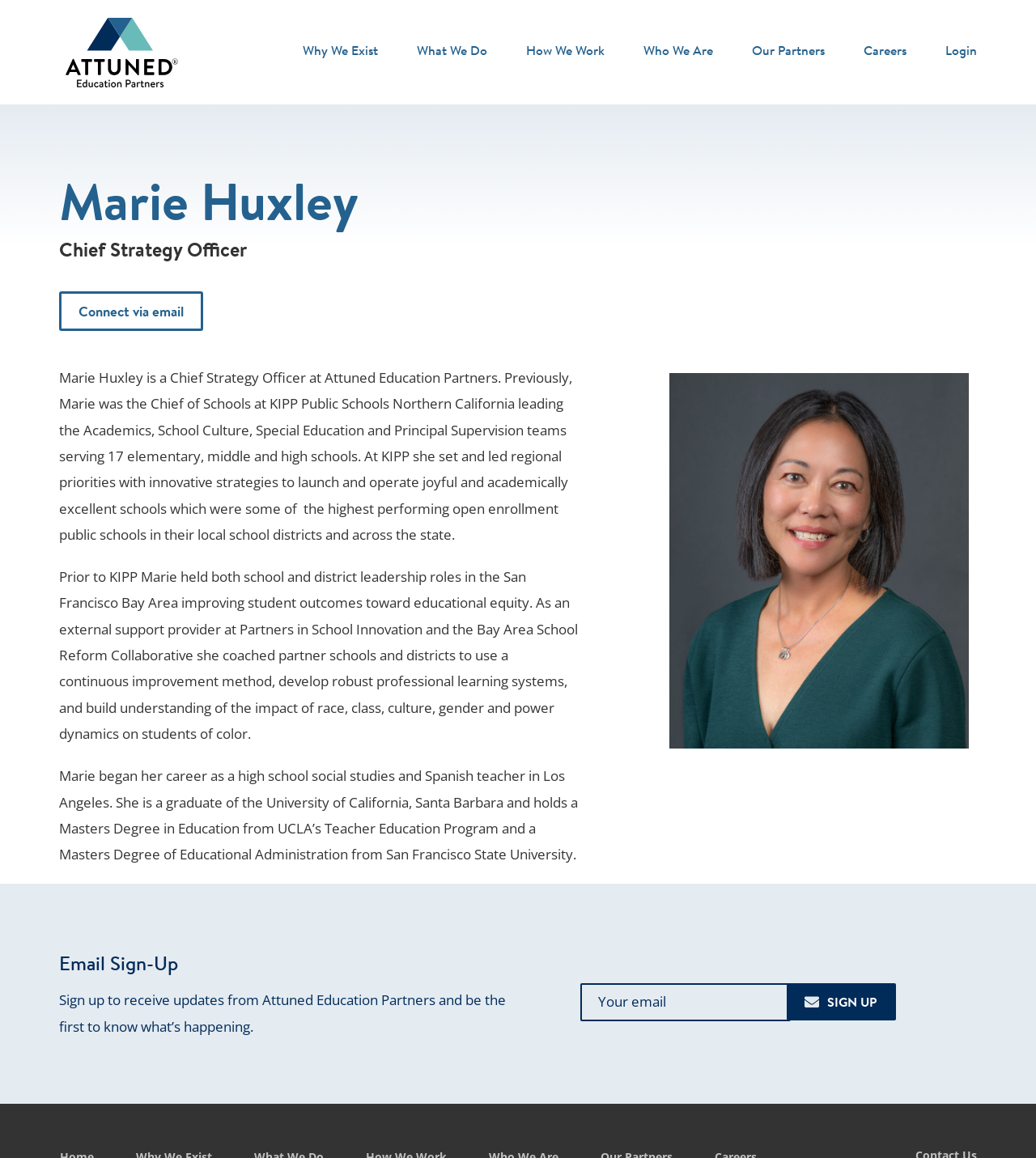Please indicate the bounding box coordinates for the clickable area to complete the following task: "Sign up to receive updates from Attuned Education Partners". The coordinates should be specified as four float numbers between 0 and 1, i.e., [left, top, right, bottom].

[0.76, 0.849, 0.865, 0.882]